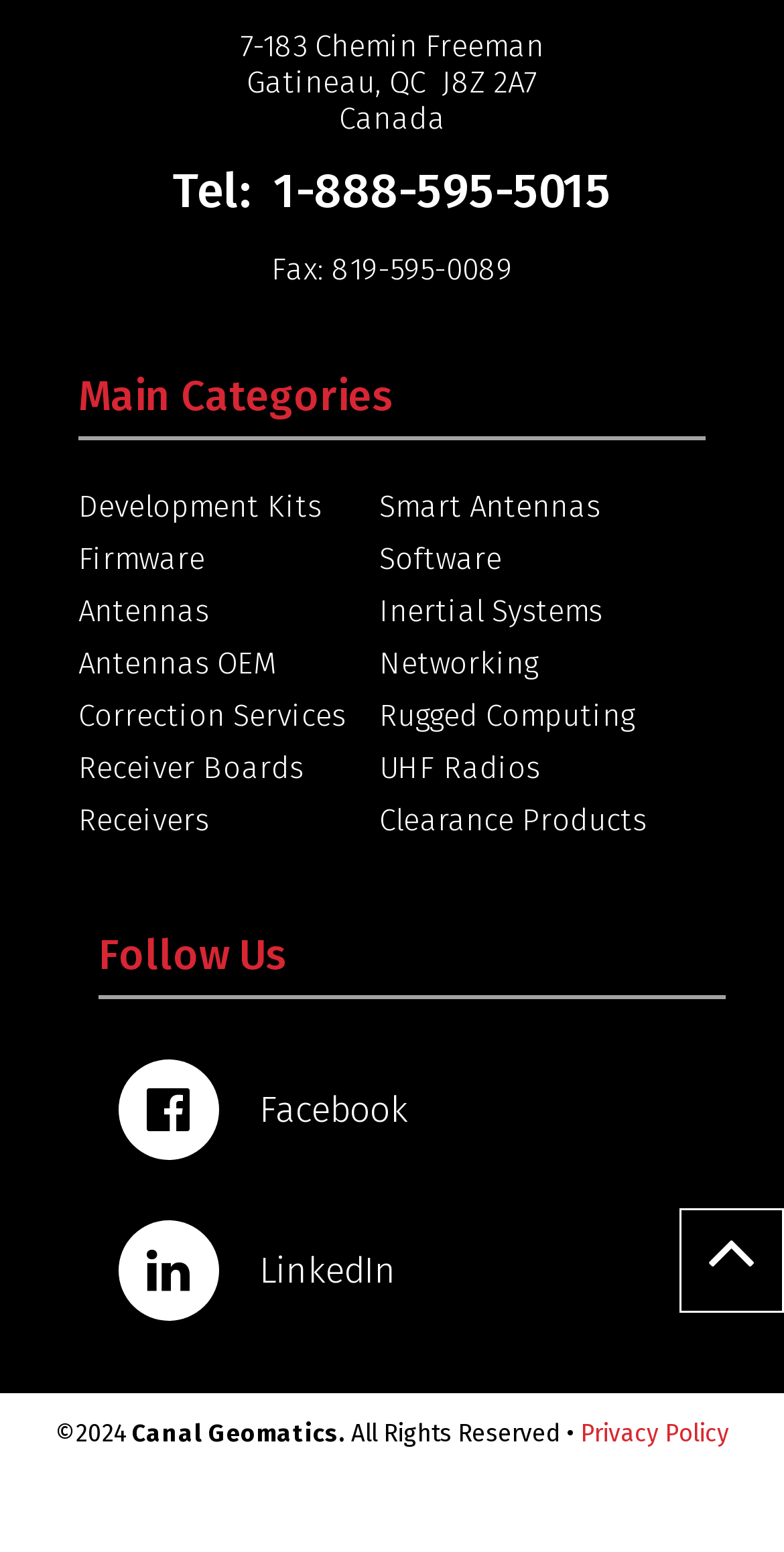Give a one-word or short phrase answer to the question: 
What is the phone number to contact Canal Geomatics?

1-888-595-5015